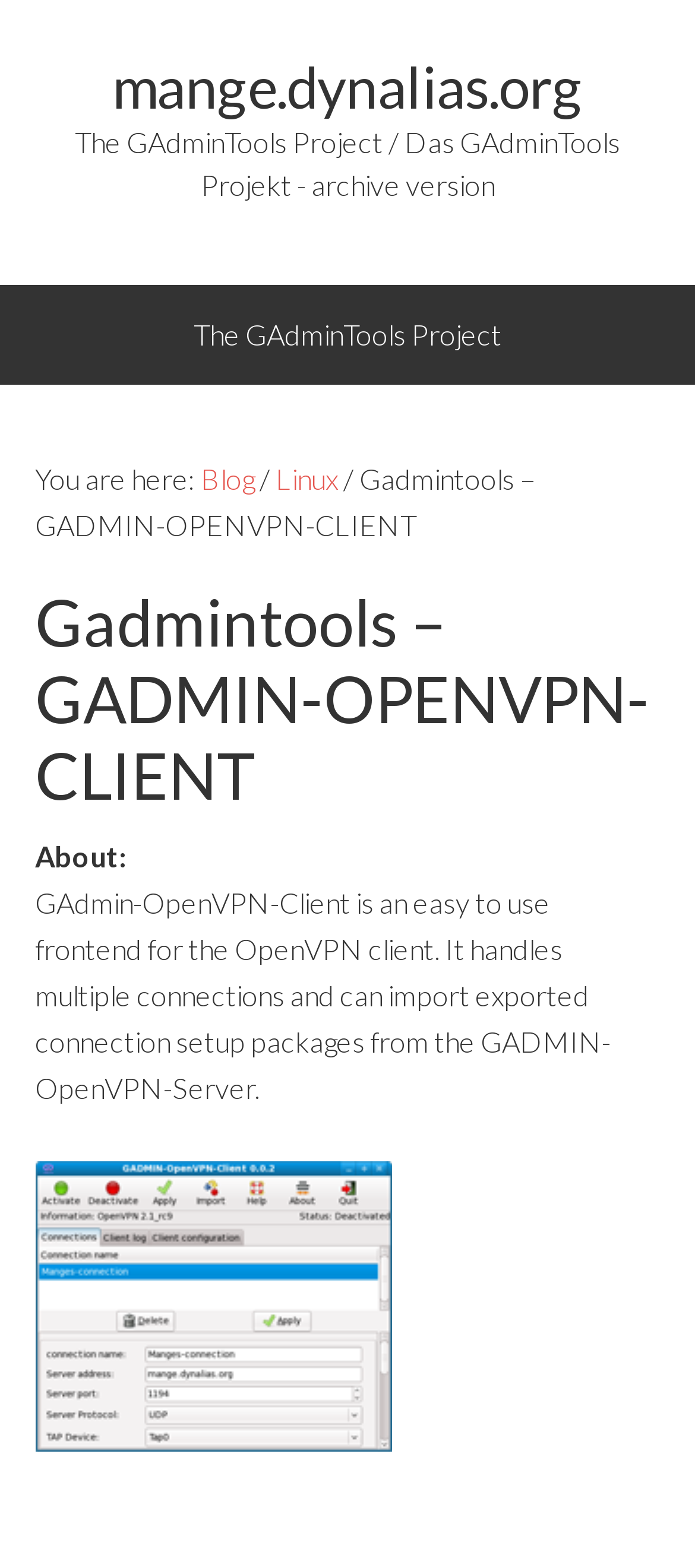Show the bounding box coordinates for the HTML element as described: "The GAdminTools Project".

[0.237, 0.182, 0.763, 0.245]